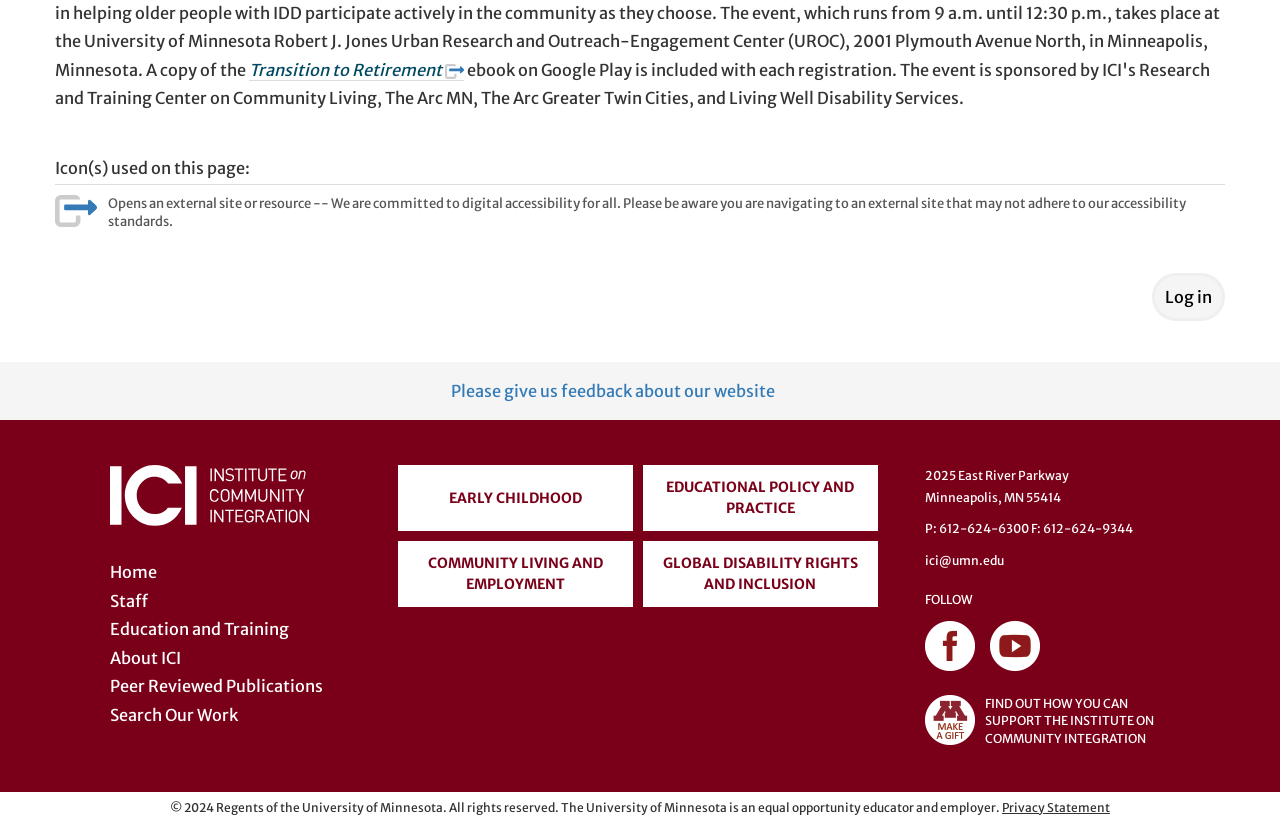Locate the bounding box coordinates of the element that needs to be clicked to carry out the instruction: "Visit the Institute on Community Integration". The coordinates should be given as four float numbers ranging from 0 to 1, i.e., [left, top, right, bottom].

[0.086, 0.603, 0.241, 0.649]